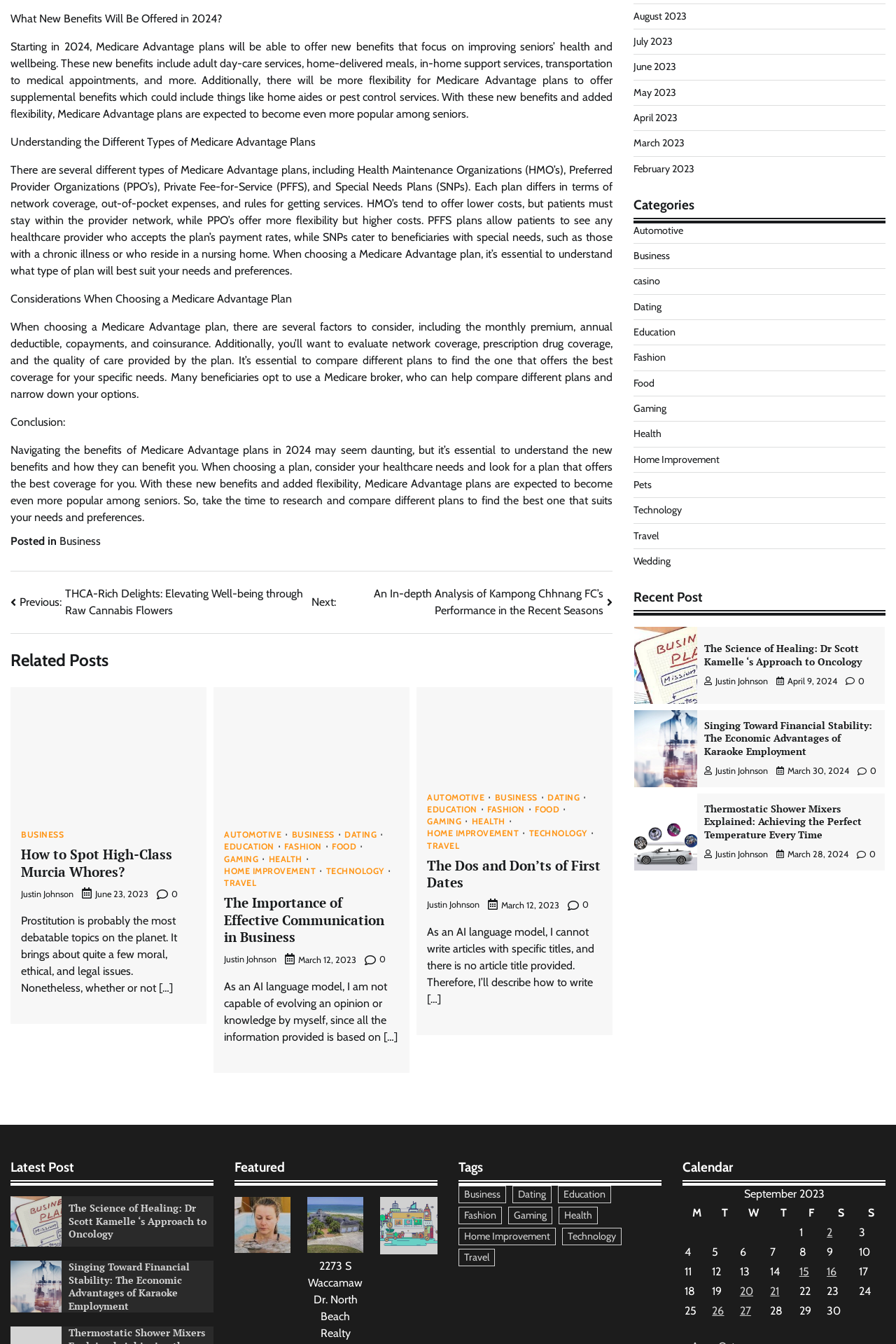Please locate the bounding box coordinates of the element that needs to be clicked to achieve the following instruction: "Click on the 'Next' link". The coordinates should be four float numbers between 0 and 1, i.e., [left, top, right, bottom].

[0.348, 0.436, 0.684, 0.461]